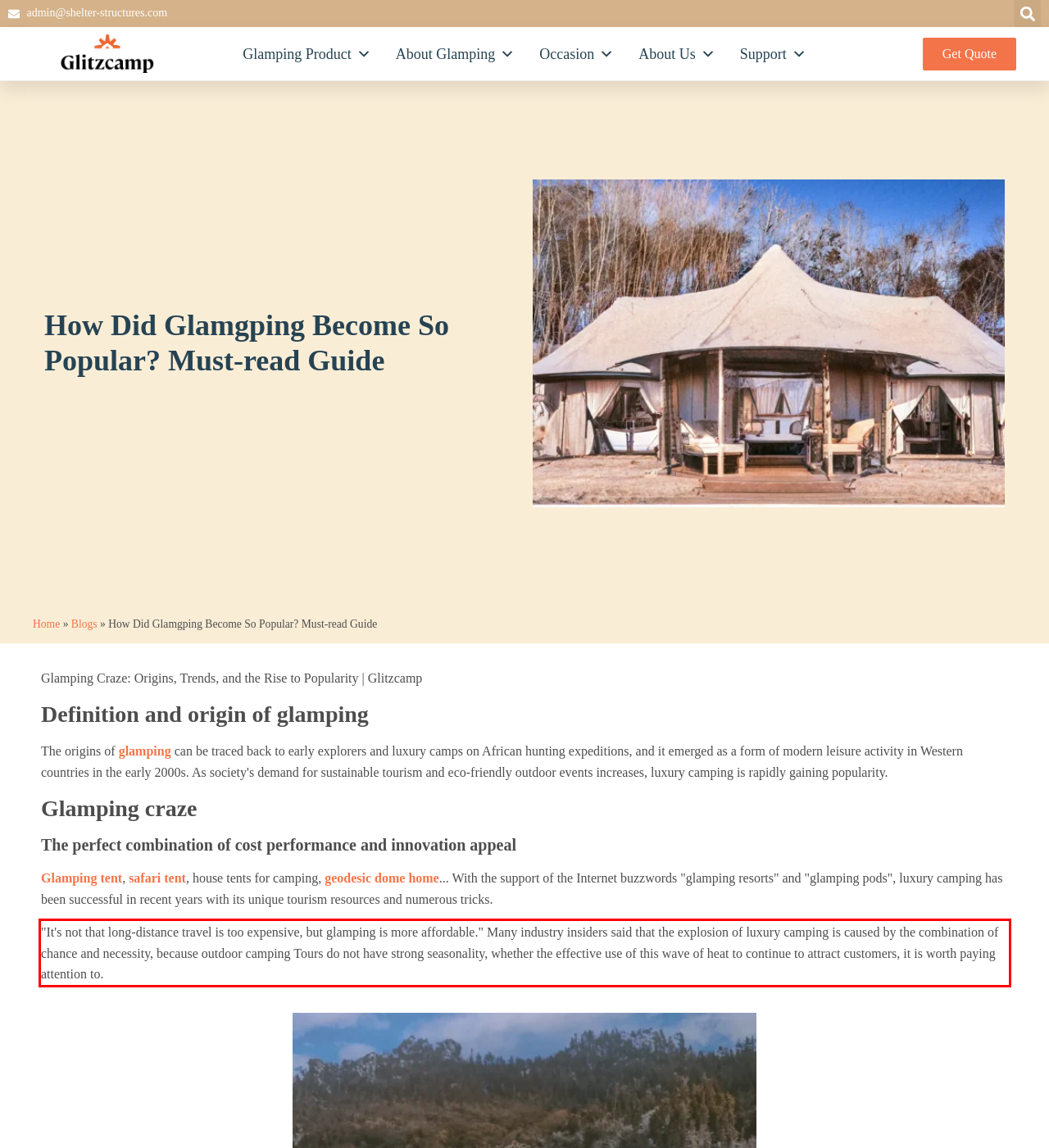Locate the red bounding box in the provided webpage screenshot and use OCR to determine the text content inside it.

"It's not that long-distance travel is too expensive, but glamping is more affordable." Many industry insiders said that the explosion of luxury camping is caused by the combination of chance and necessity, because outdoor camping Tours do not have strong seasonality, whether the effective use of this wave of heat to continue to attract customers, it is worth paying attention to.